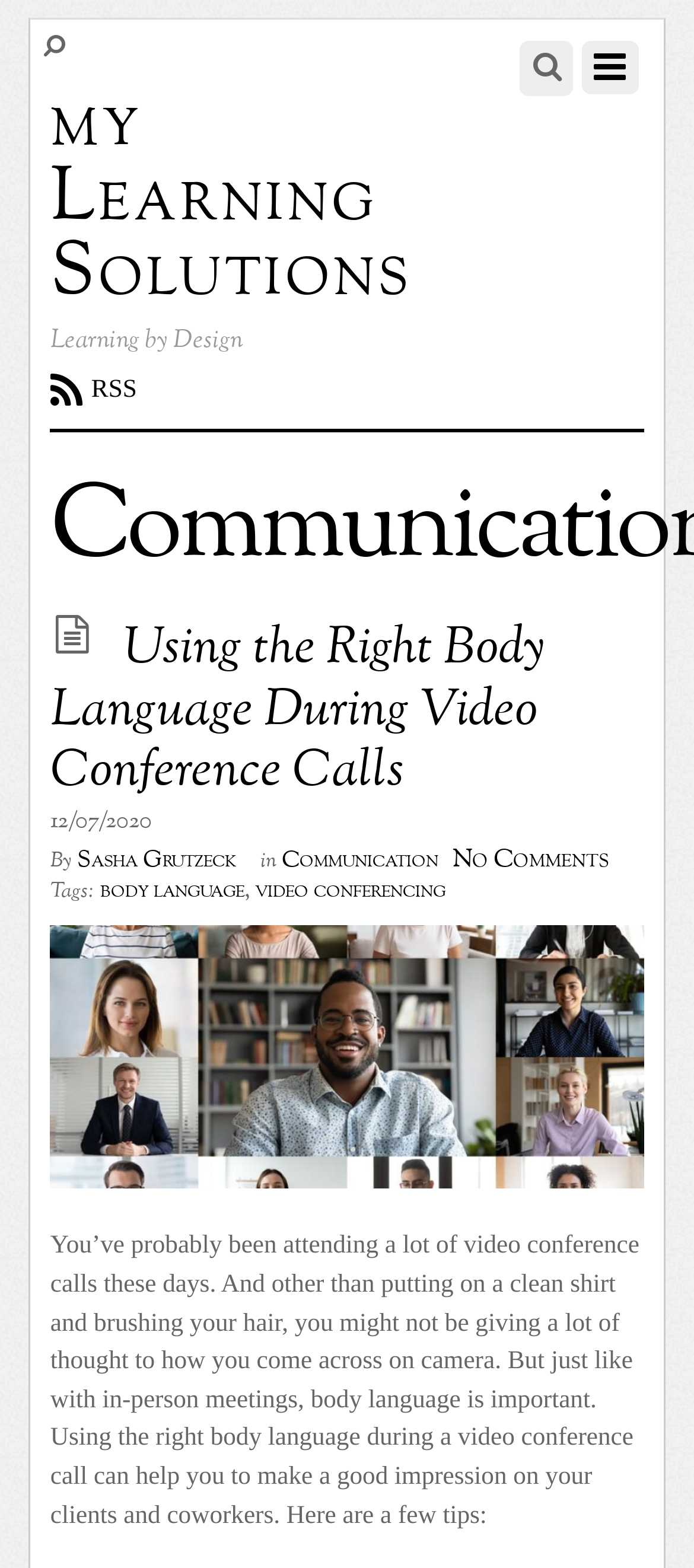Please mark the clickable region by giving the bounding box coordinates needed to complete this instruction: "go to my Learning Solutions homepage".

[0.073, 0.046, 0.593, 0.207]